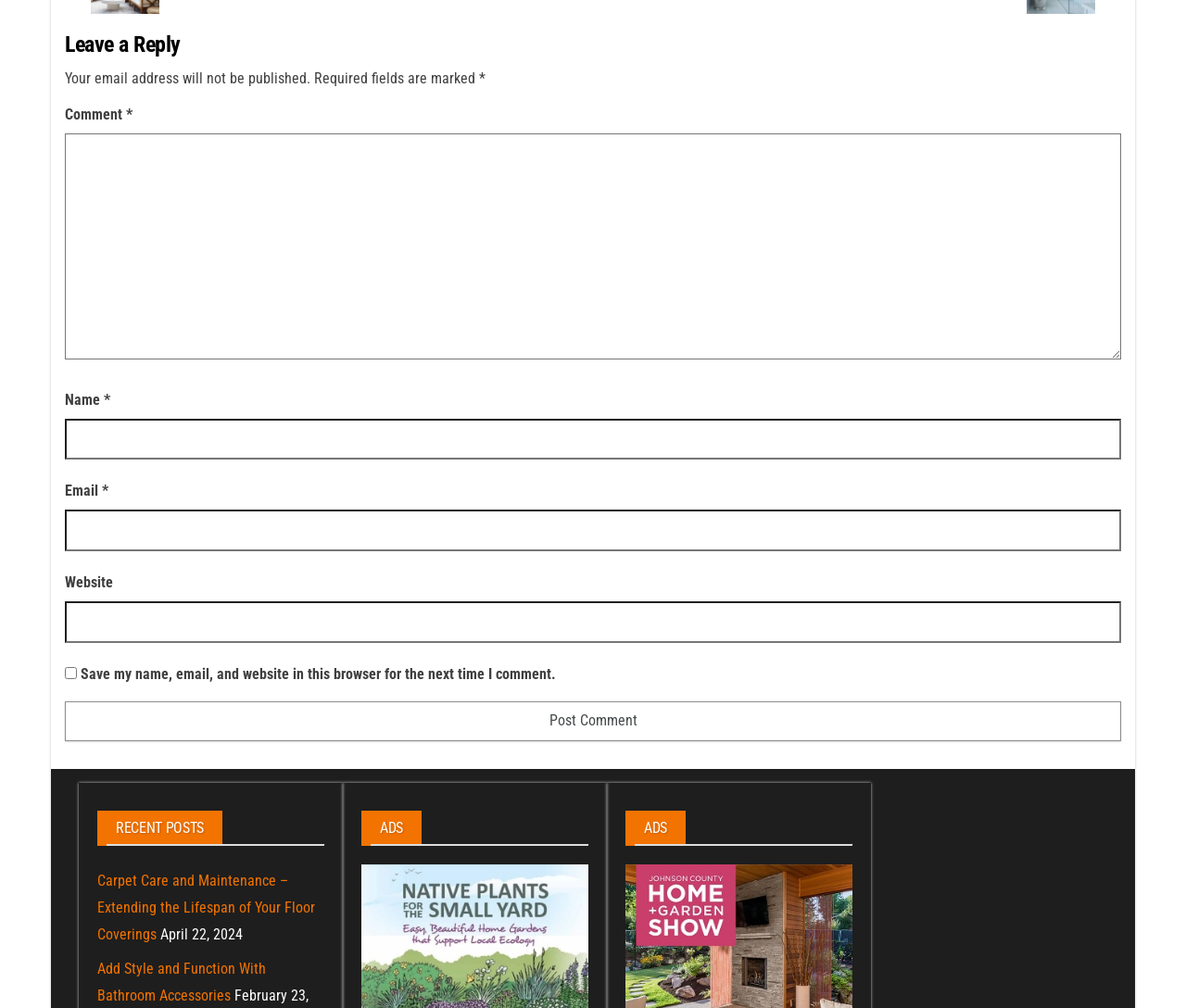Please specify the bounding box coordinates of the region to click in order to perform the following instruction: "Type your name".

[0.055, 0.415, 0.945, 0.456]